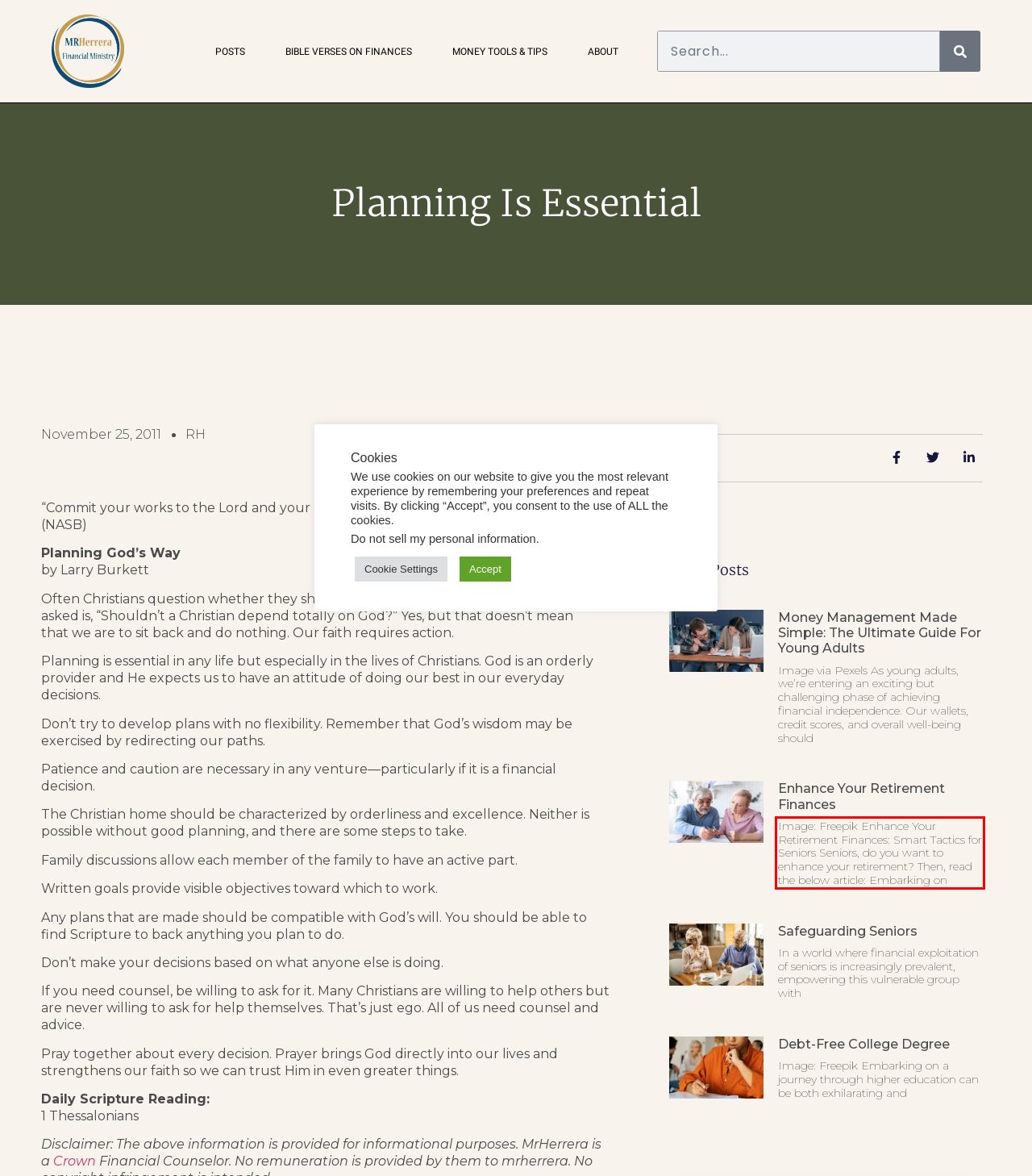Please recognize and transcribe the text located inside the red bounding box in the webpage image.

Image: Freepik Enhance Your Retirement Finances: Smart Tactics for Seniors Seniors, do you want to enhance your retirement? Then, read the below article: Embarking on